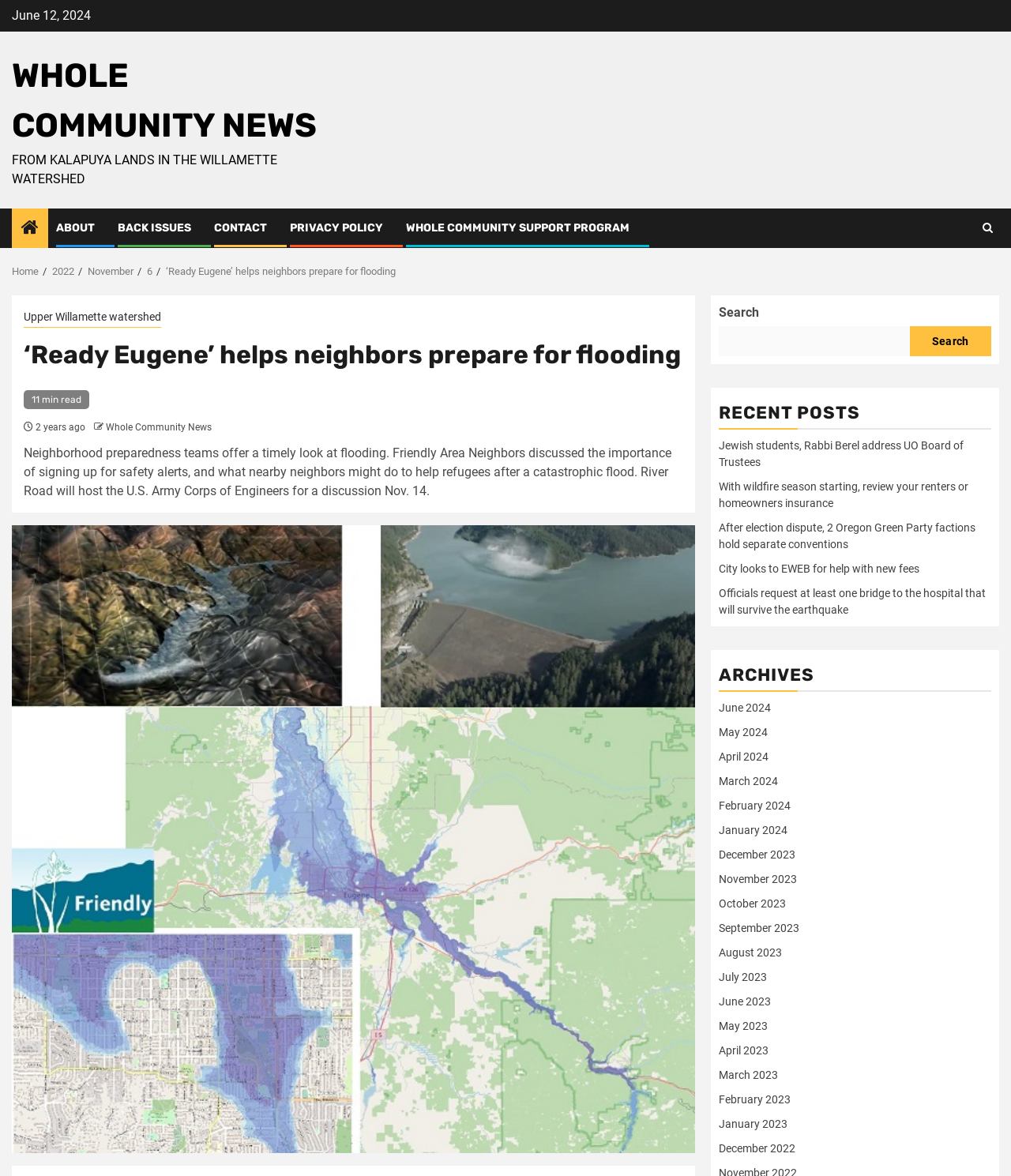How many recent posts are listed on the webpage?
Answer the question in as much detail as possible.

I counted the number of links under the heading 'RECENT POSTS' and found 5 recent posts listed on the webpage.